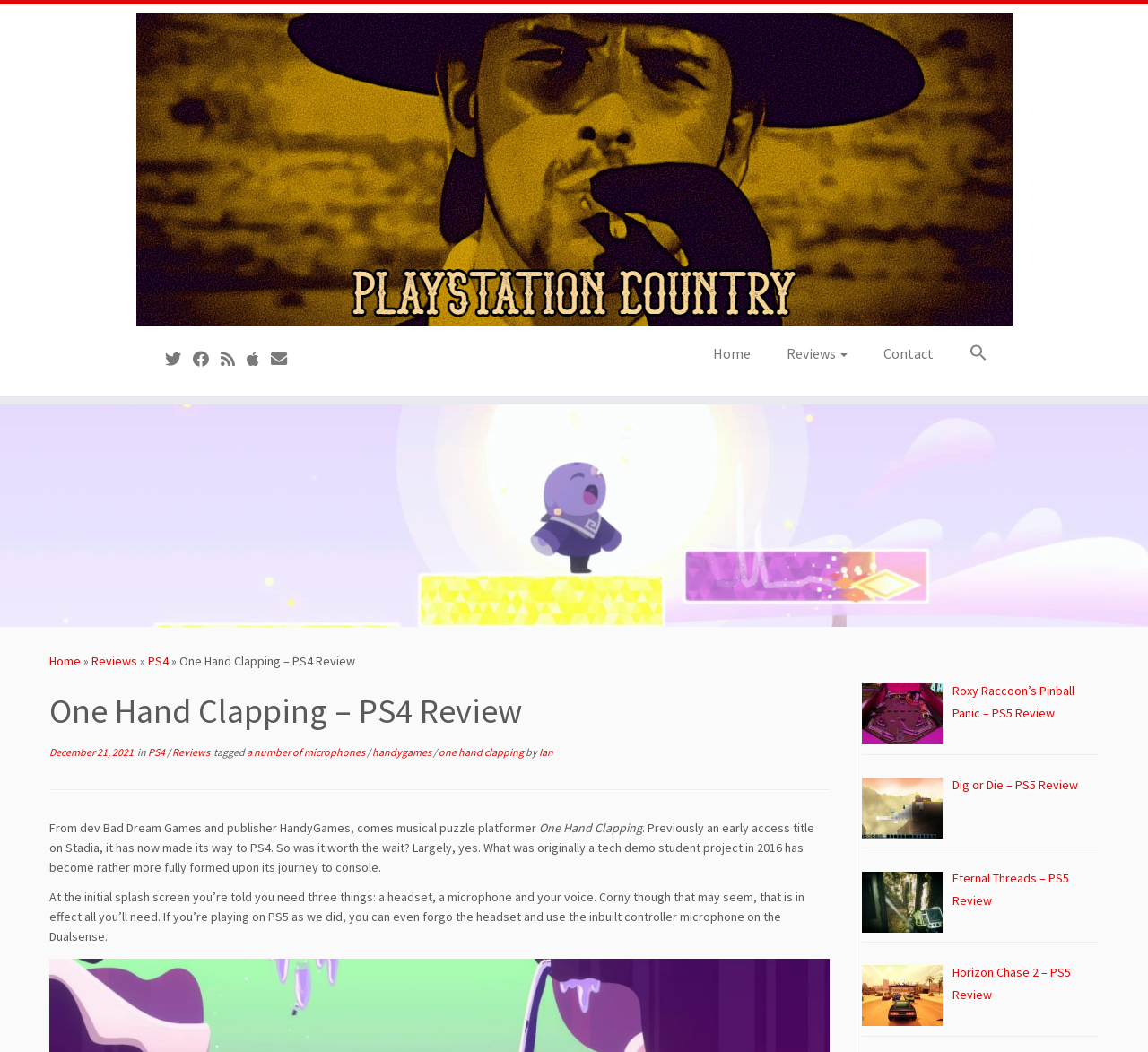Look at the image and write a detailed answer to the question: 
Who is the publisher of One Hand Clapping?

From the webpage content, it is mentioned that 'From dev Bad Dream Games and publisher HandyGames, comes musical puzzle platformer One Hand Clapping.' This indicates that HandyGames is the publisher of the game.